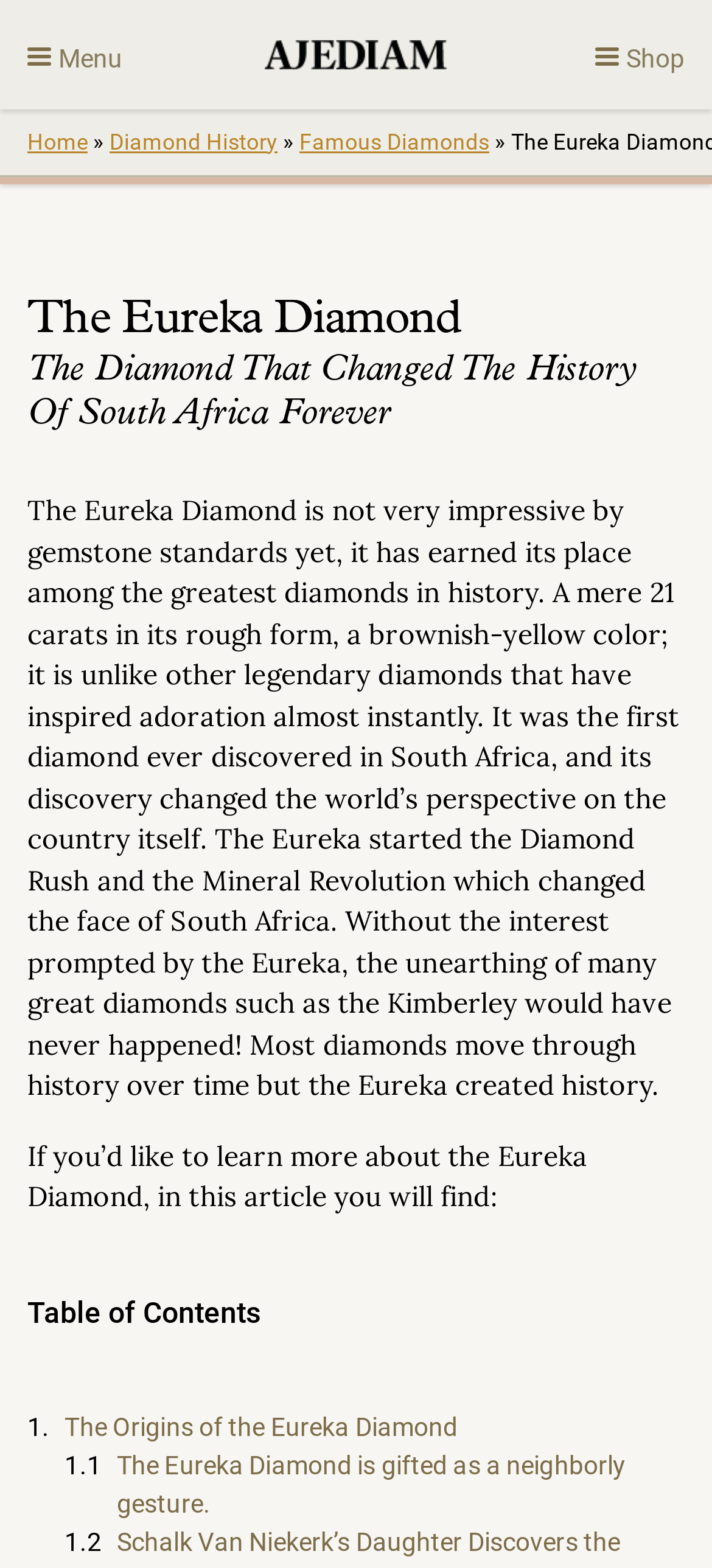Locate the bounding box coordinates of the element to click to perform the following action: 'Click on 'CBD Oil For Anxiety''. The coordinates should be given as four float values between 0 and 1, in the form of [left, top, right, bottom].

None